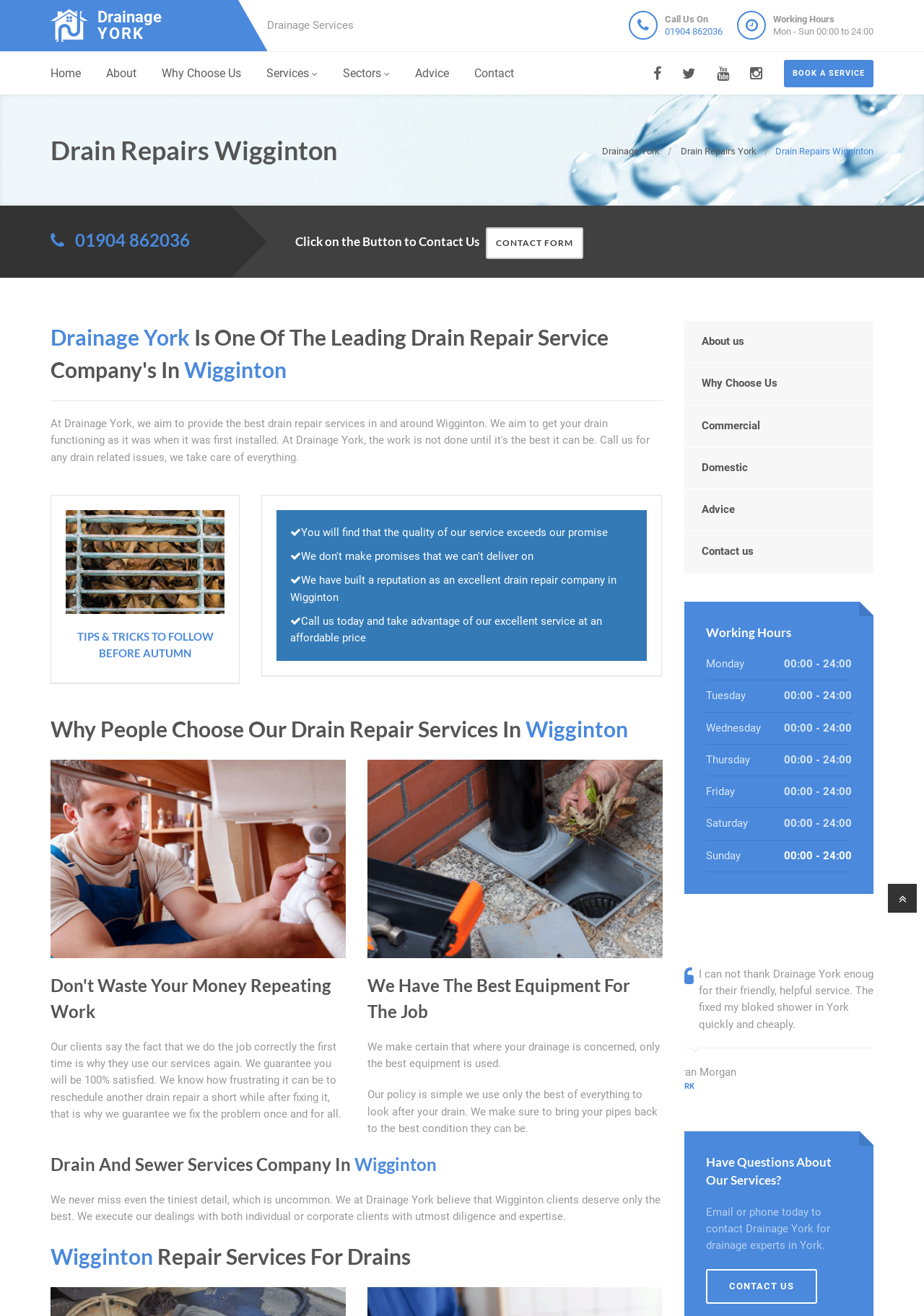From the webpage screenshot, predict the bounding box of the UI element that matches this description: "Advice".

[0.449, 0.039, 0.486, 0.072]